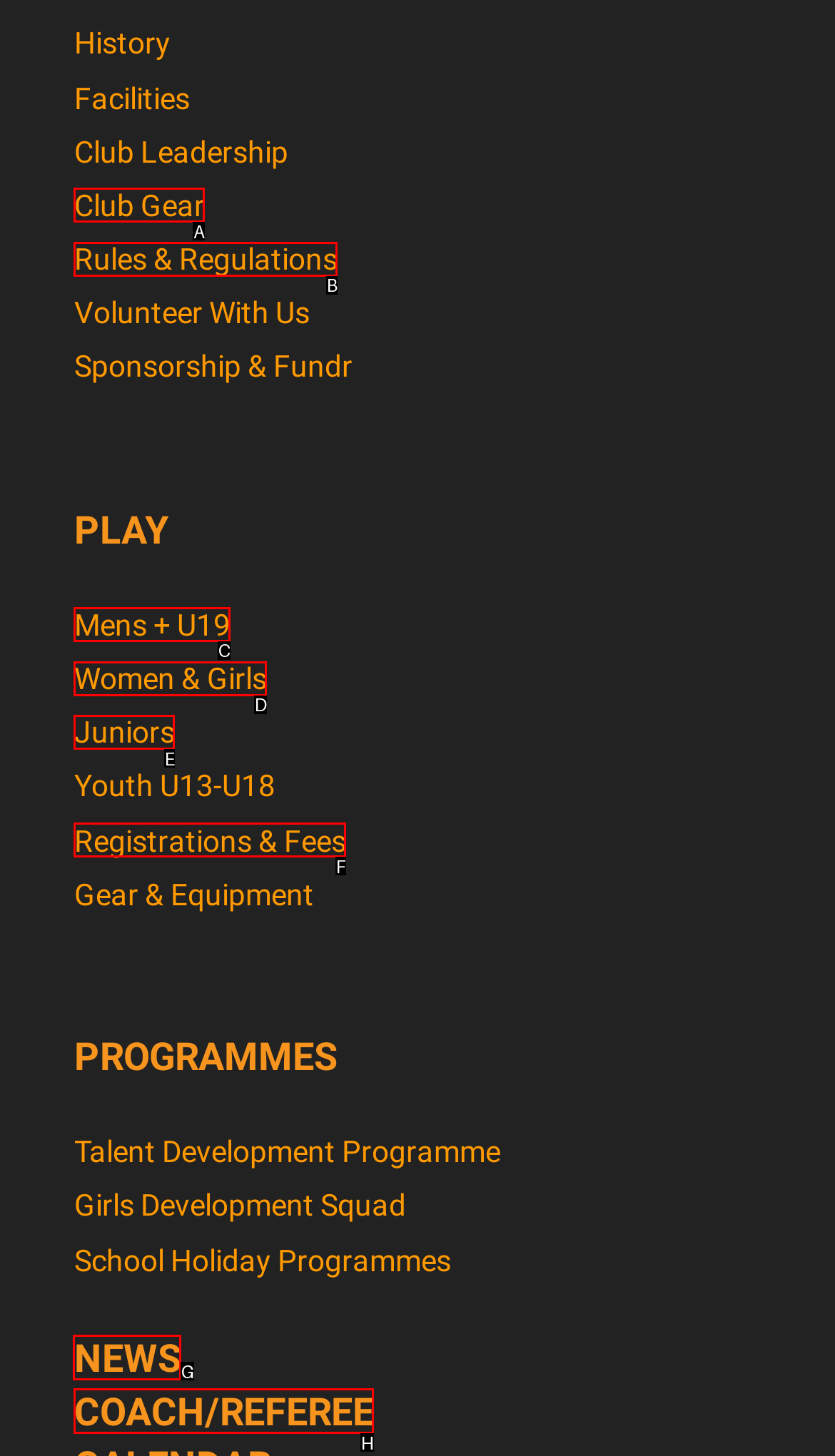To perform the task "Read news", which UI element's letter should you select? Provide the letter directly.

G